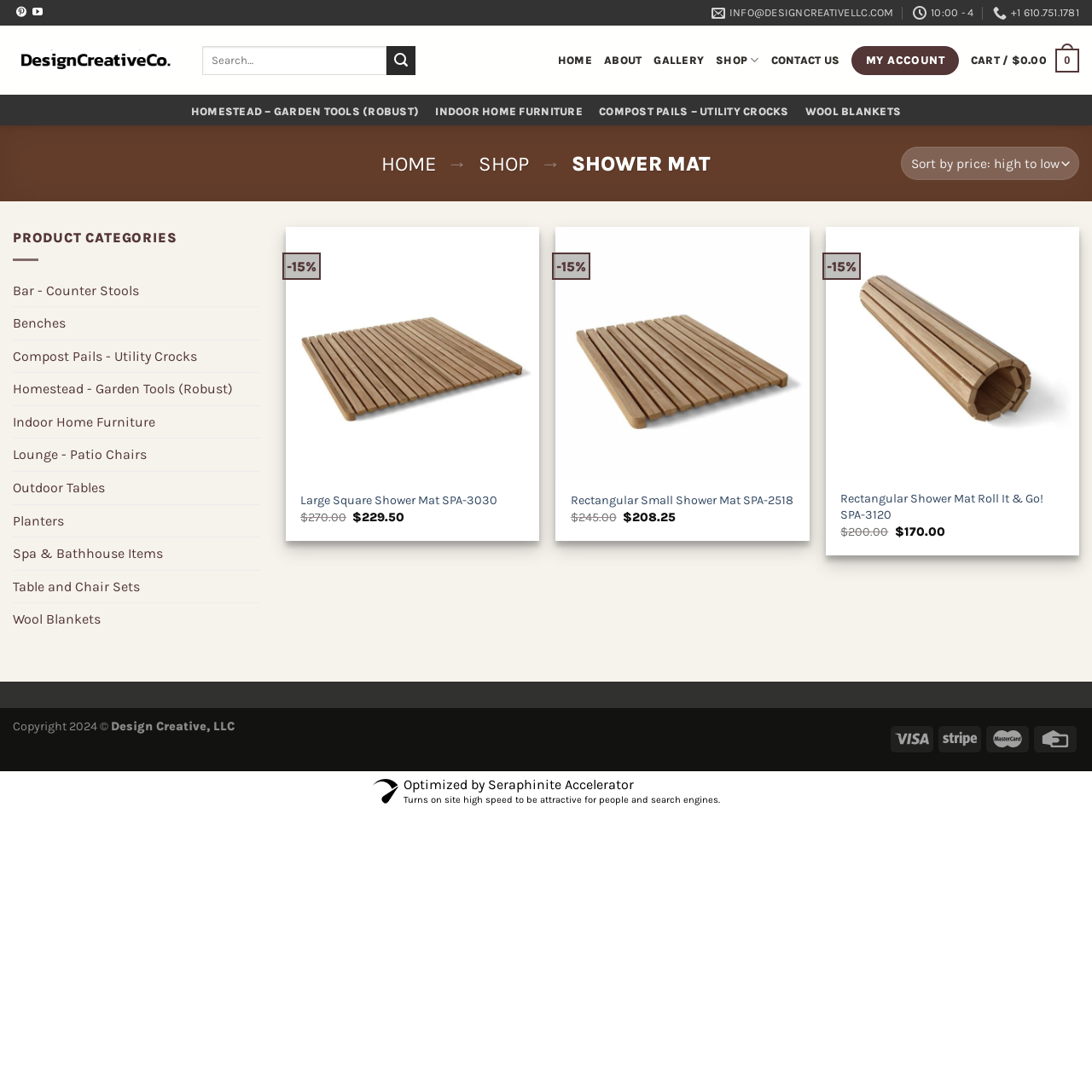What is the current price of the Large Square Shower Mat?
Based on the visual, give a brief answer using one word or a short phrase.

$229.50